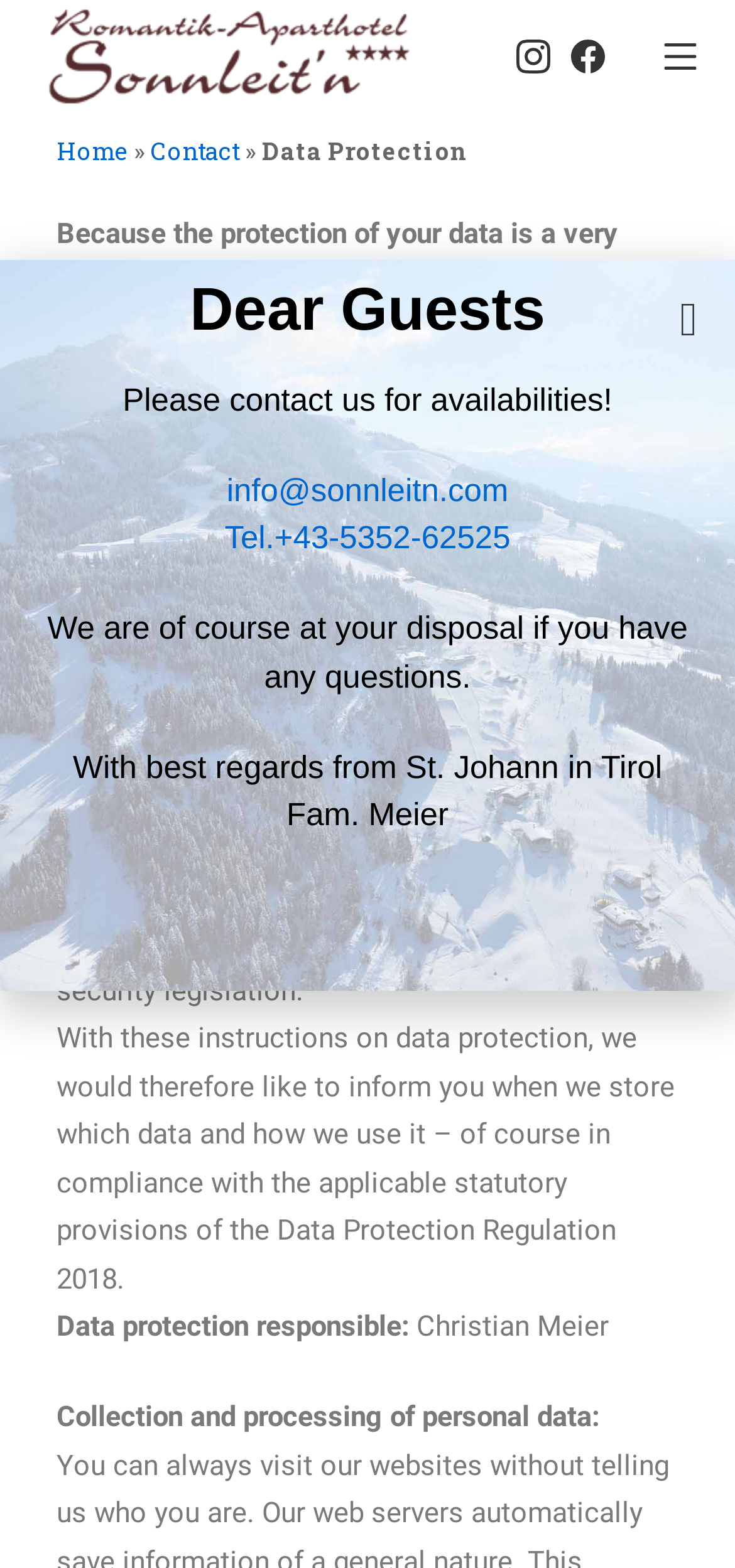Provide the bounding box coordinates of the UI element this sentence describes: "info@sonnleitn.com".

[0.308, 0.301, 0.692, 0.324]